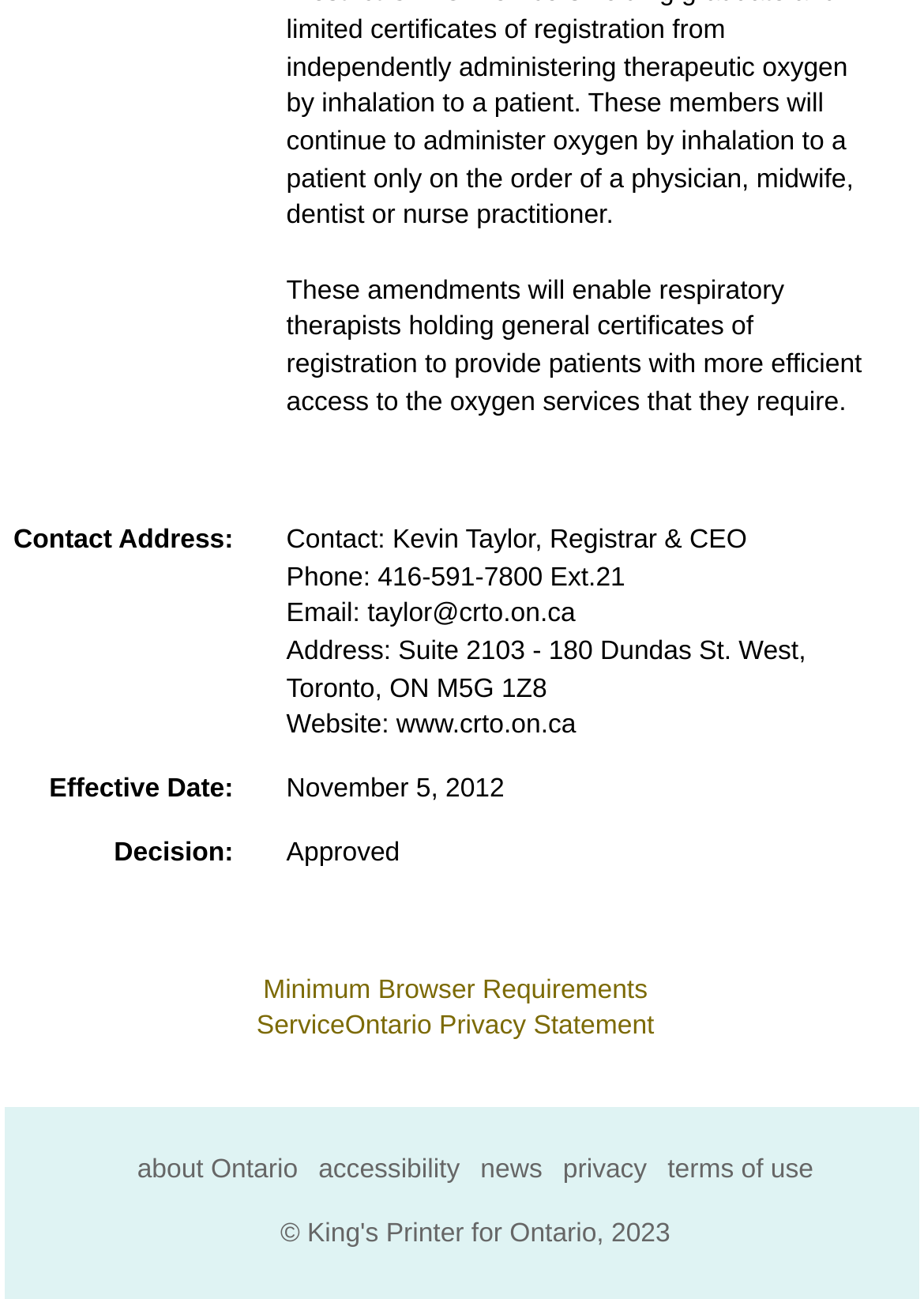Can you pinpoint the bounding box coordinates for the clickable element required for this instruction: "view the terms of use page"? The coordinates should be four float numbers between 0 and 1, i.e., [left, top, right, bottom].

[0.722, 0.89, 0.88, 0.912]